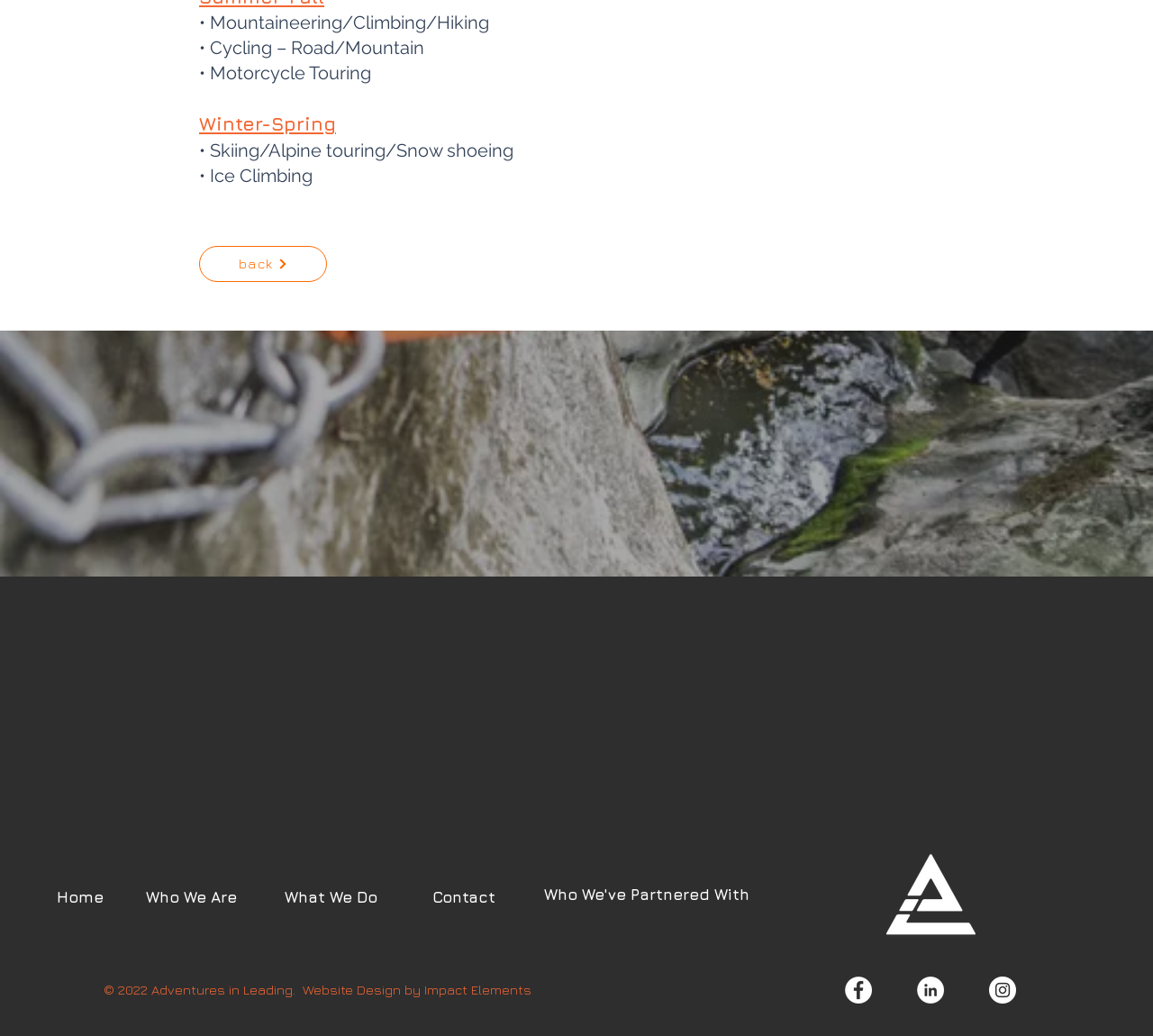Provide the bounding box coordinates for the UI element that is described by this text: "aria-label="Facebook"". The coordinates should be in the form of four float numbers between 0 and 1: [left, top, right, bottom].

[0.733, 0.942, 0.756, 0.969]